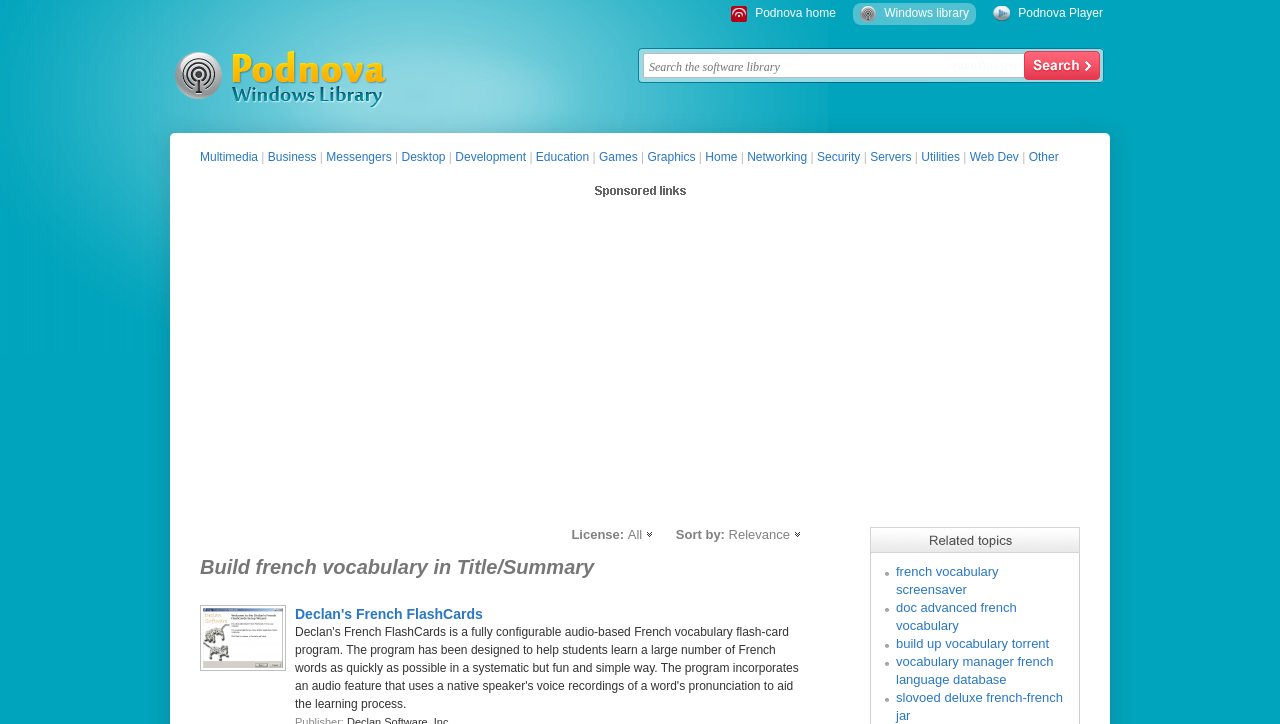Provide the bounding box coordinates of the UI element this sentence describes: "doc advanced french vocabulary".

[0.7, 0.829, 0.794, 0.874]